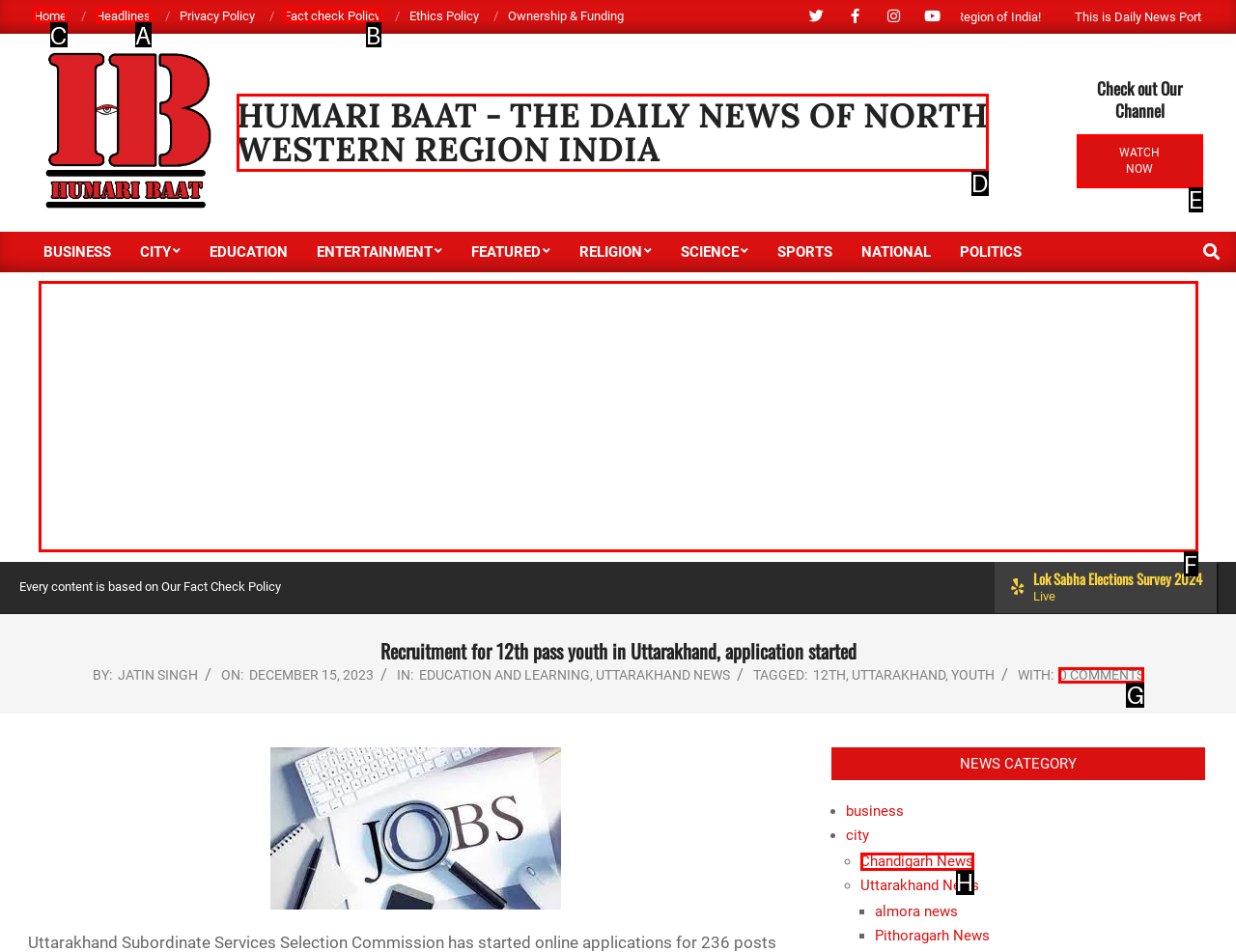Determine the appropriate lettered choice for the task: Click on the Home link. Reply with the correct letter.

C